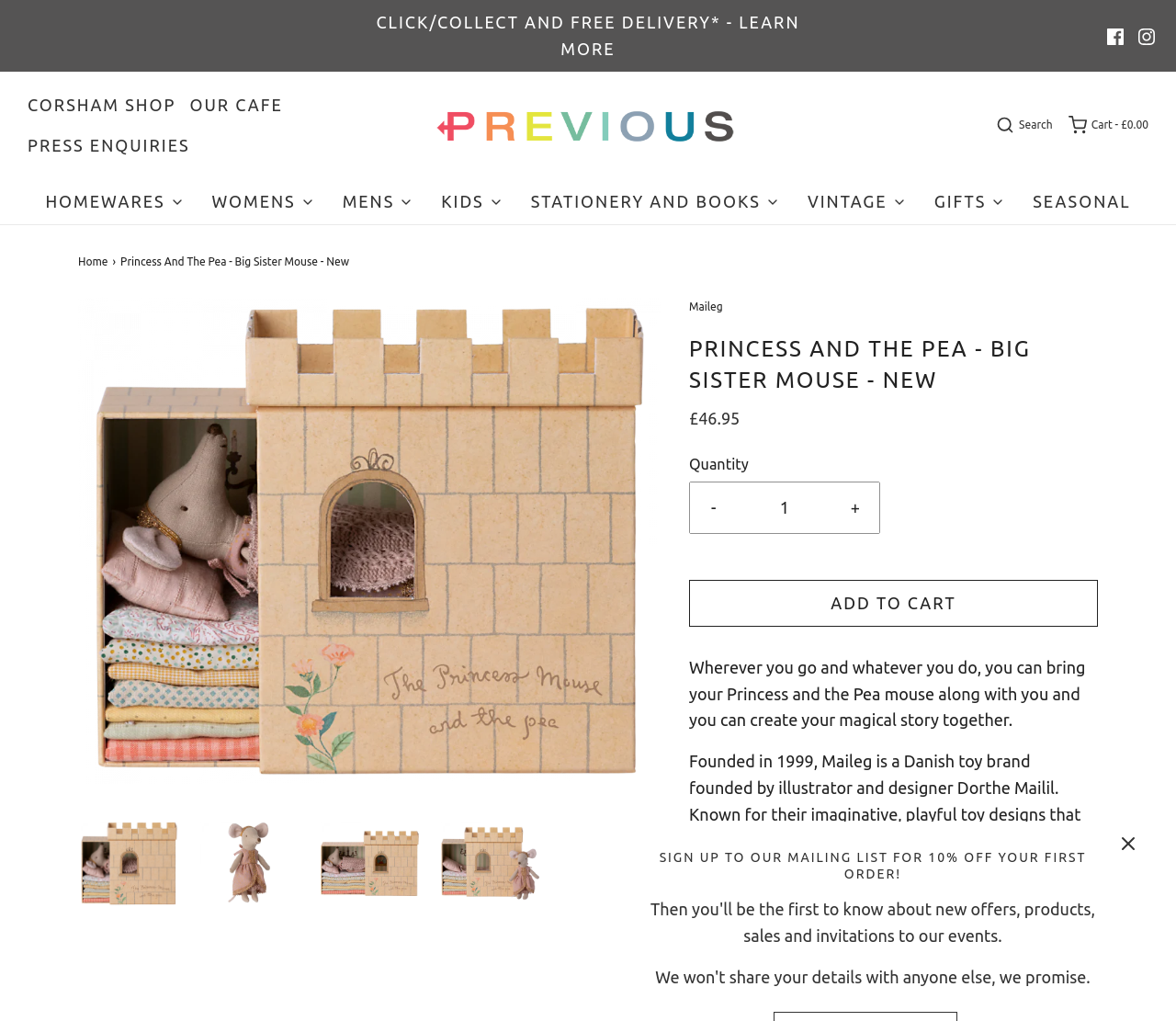Identify and extract the heading text of the webpage.

PRINCESS AND THE PEA - BIG SISTER MOUSE - NEW